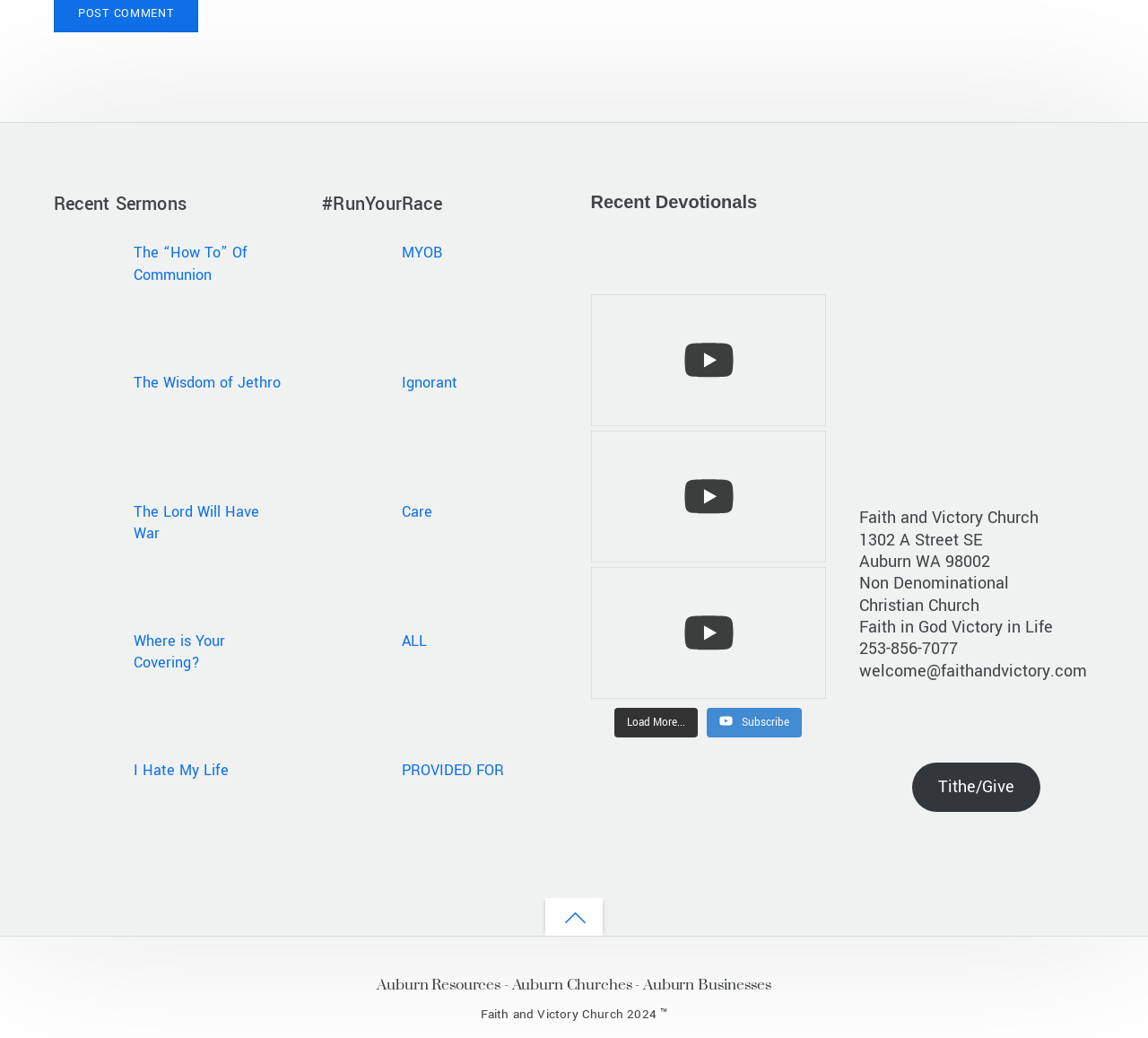Please identify the bounding box coordinates of the element that needs to be clicked to perform the following instruction: "Click the LOGIN link".

None